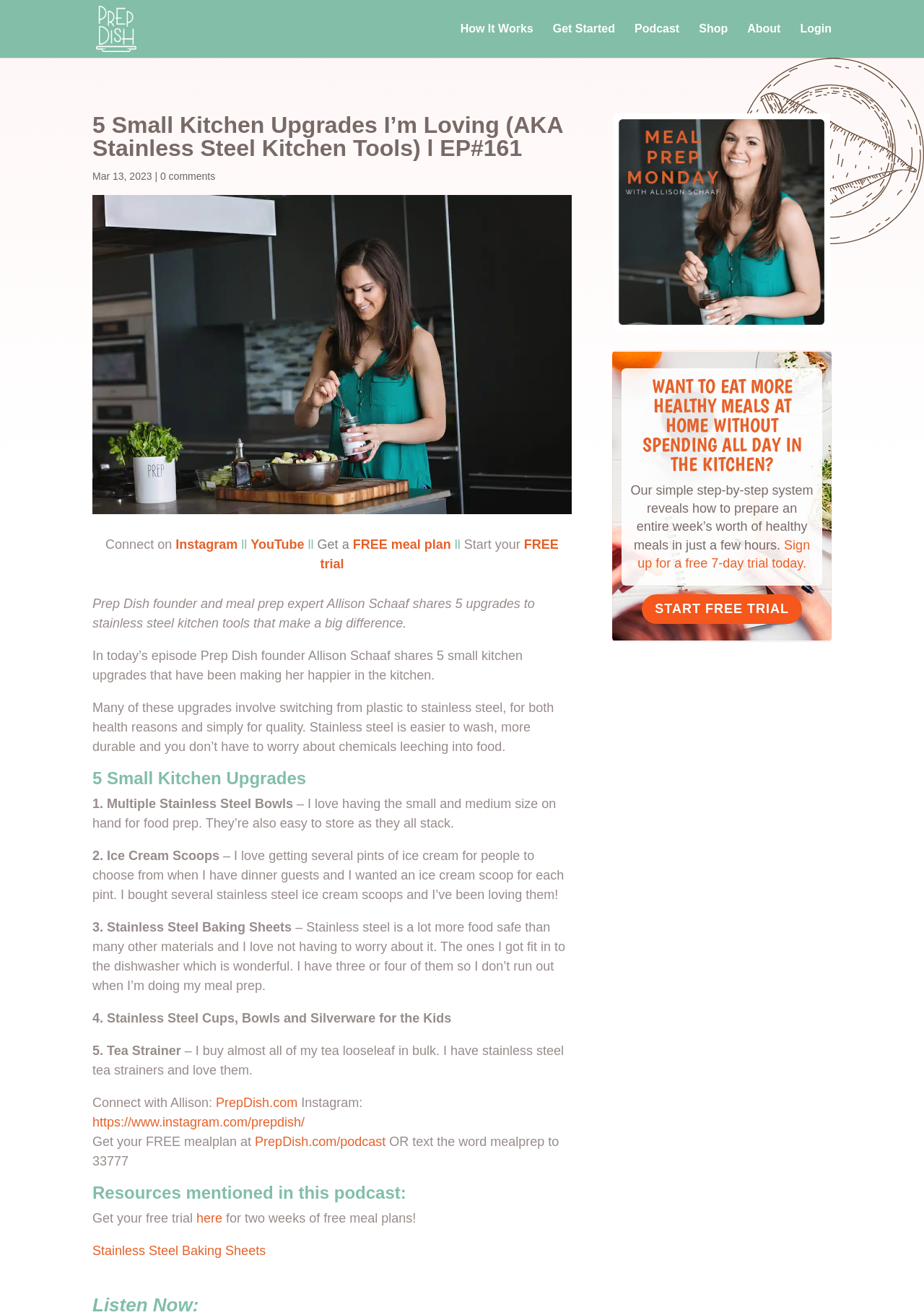What is the name of the founder of Prep Dish?
Please provide a detailed answer to the question.

The answer can be found in the text 'Prep Dish founder and meal prep expert Allison Schaaf shares 5 upgrades to stainless steel kitchen tools that make a big difference.' which is located at the top of the webpage.